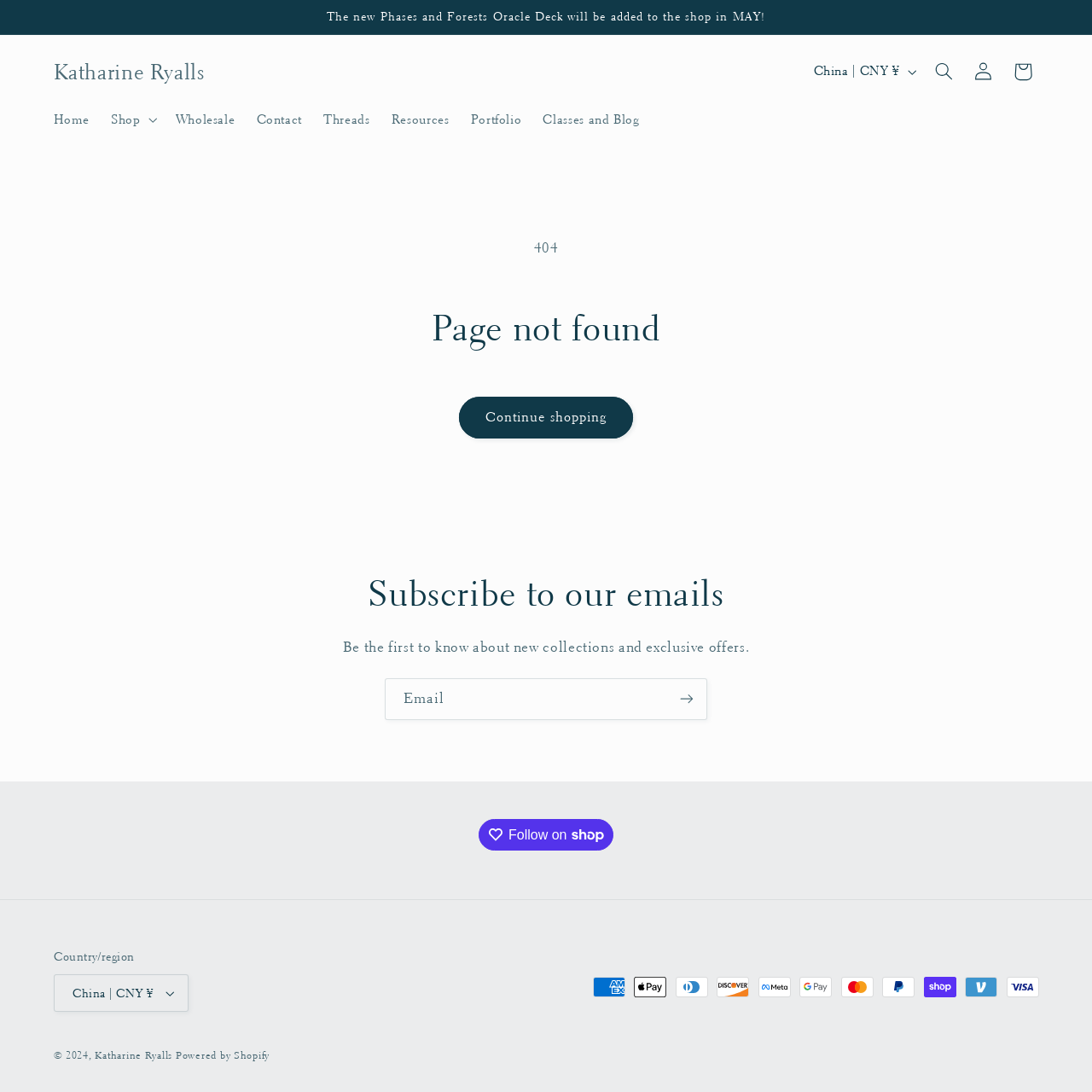Could you find the bounding box coordinates of the clickable area to complete this instruction: "View the portfolio"?

[0.421, 0.092, 0.487, 0.127]